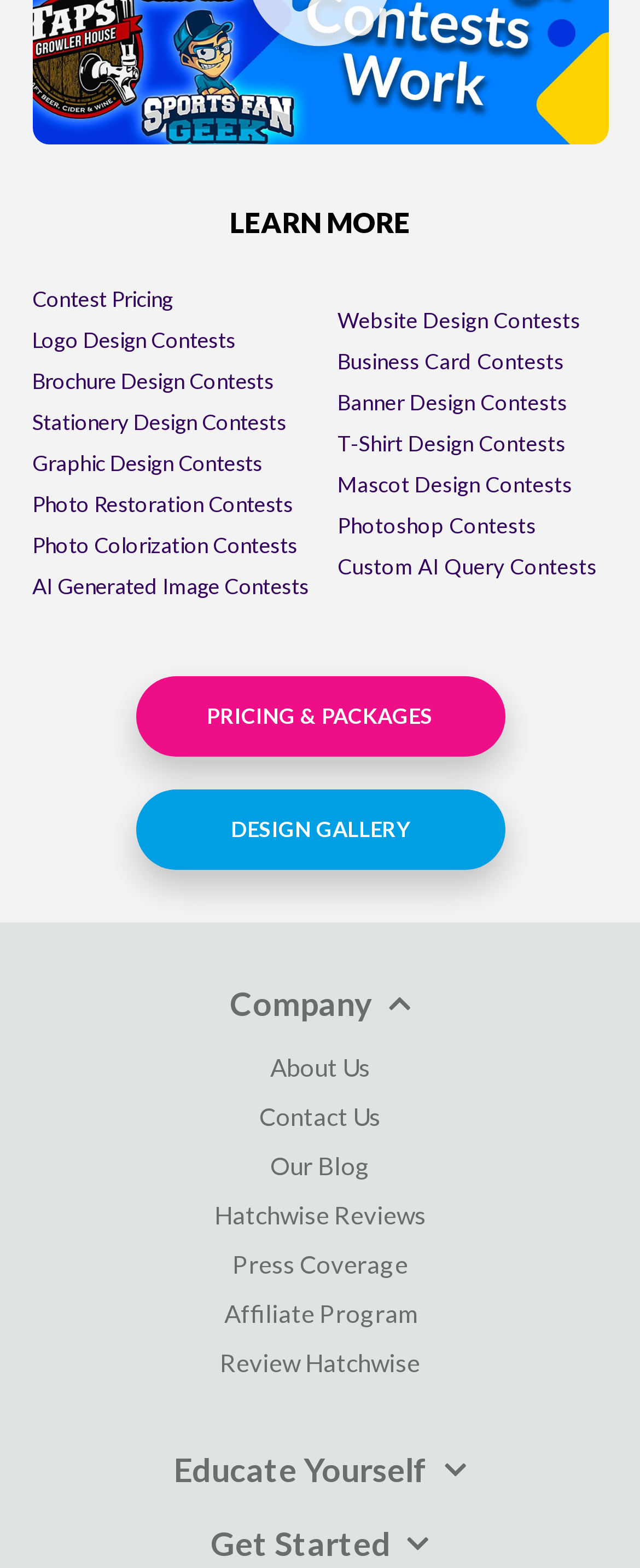Give a concise answer using only one word or phrase for this question:
How many accordion items are there?

2